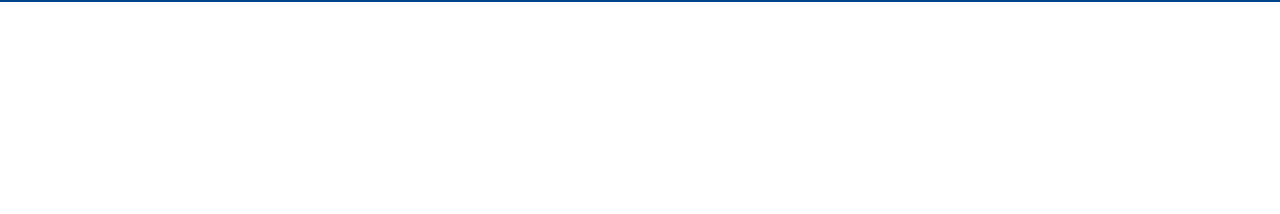Specify the bounding box coordinates (top-left x, top-left y, bottom-right x, bottom-right y) of the UI element in the screenshot that matches this description: Compliance/Whistleblowing

[0.548, 0.387, 0.725, 0.462]